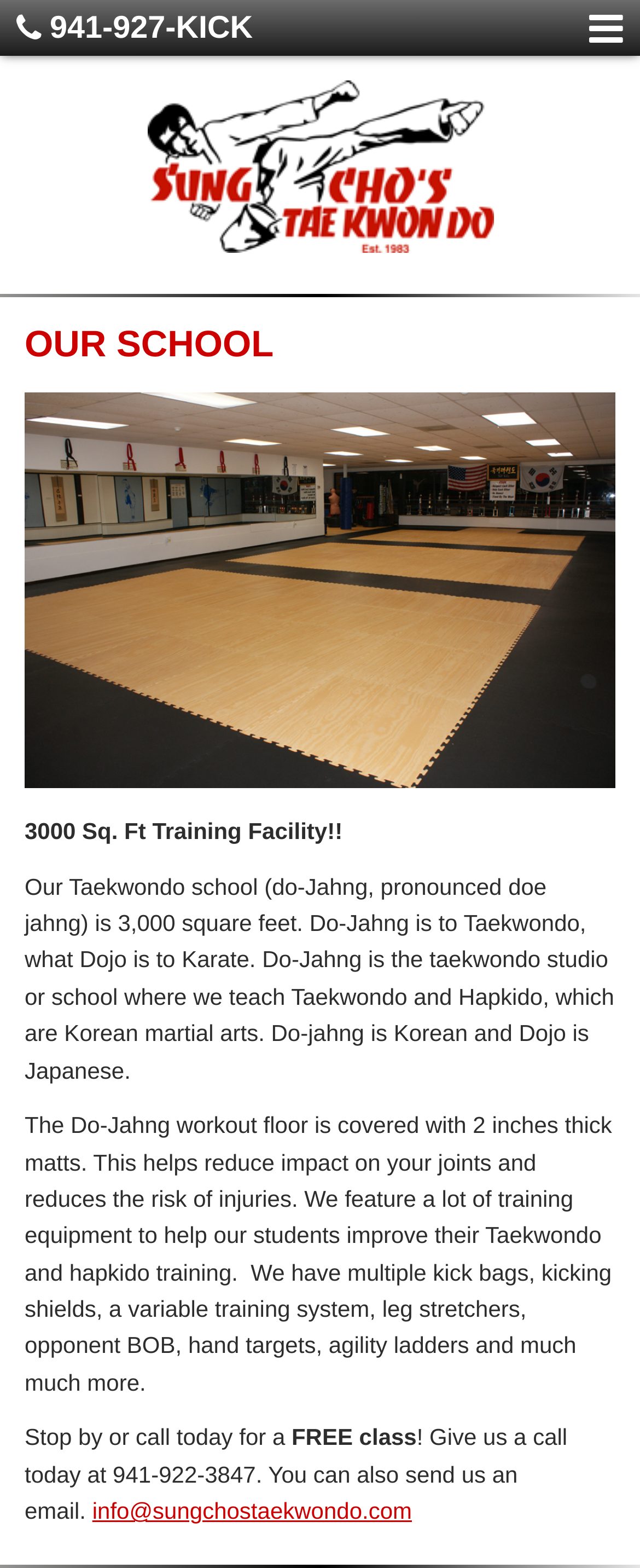What is the purpose of the 2-inch thick mats on the workout floor?
Please respond to the question with a detailed and informative answer.

I found the answer by reading the text 'The Do-Jahng workout floor is covered with 2 inches thick matts. This helps reduce impact on your joints and reduces the risk of injuries.' which explains the purpose of the mats.